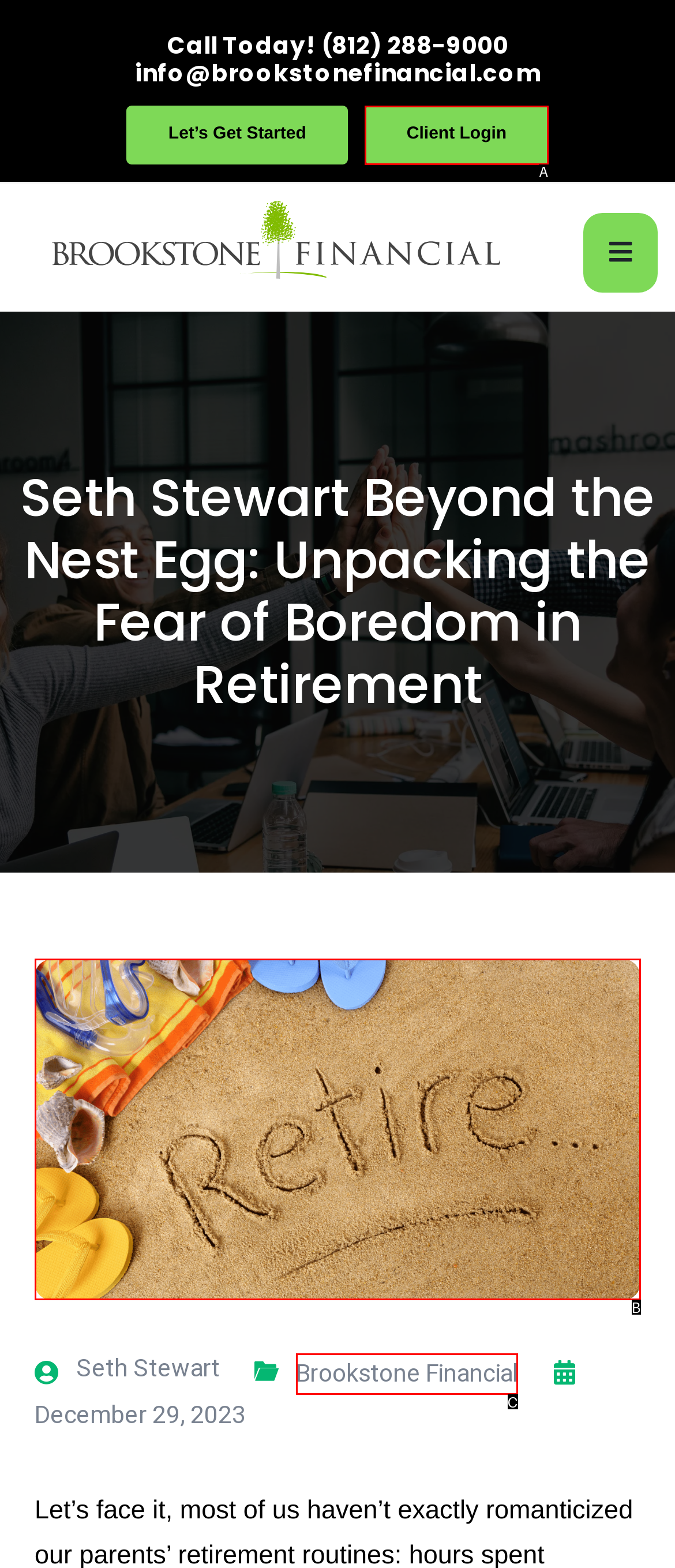Tell me which one HTML element best matches the description: Brookstone Financial
Answer with the option's letter from the given choices directly.

C